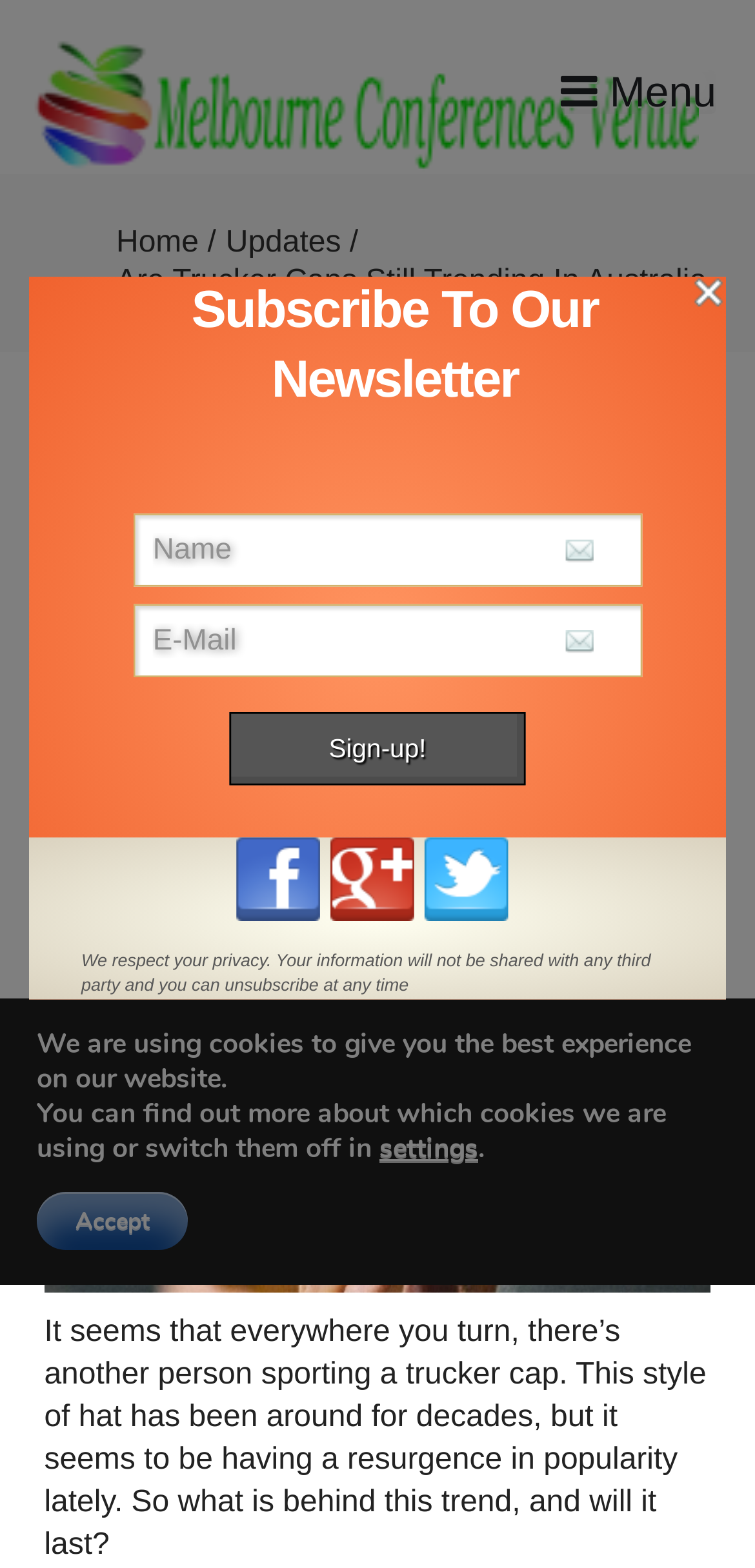Pinpoint the bounding box coordinates of the element to be clicked to execute the instruction: "Go to the home page".

[0.154, 0.144, 0.263, 0.165]